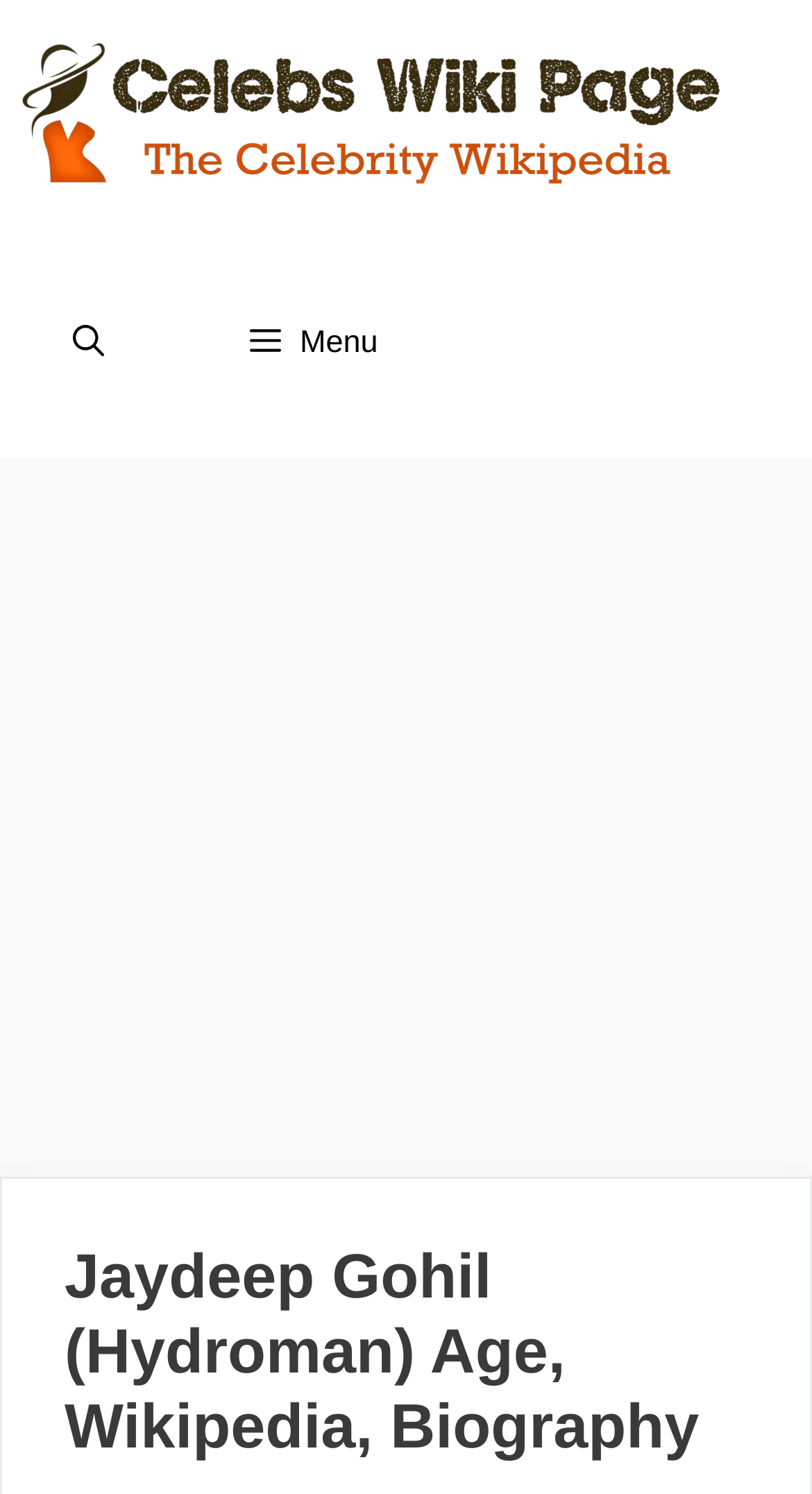Please answer the following question using a single word or phrase: 
How many links are there in the navigation bar?

2